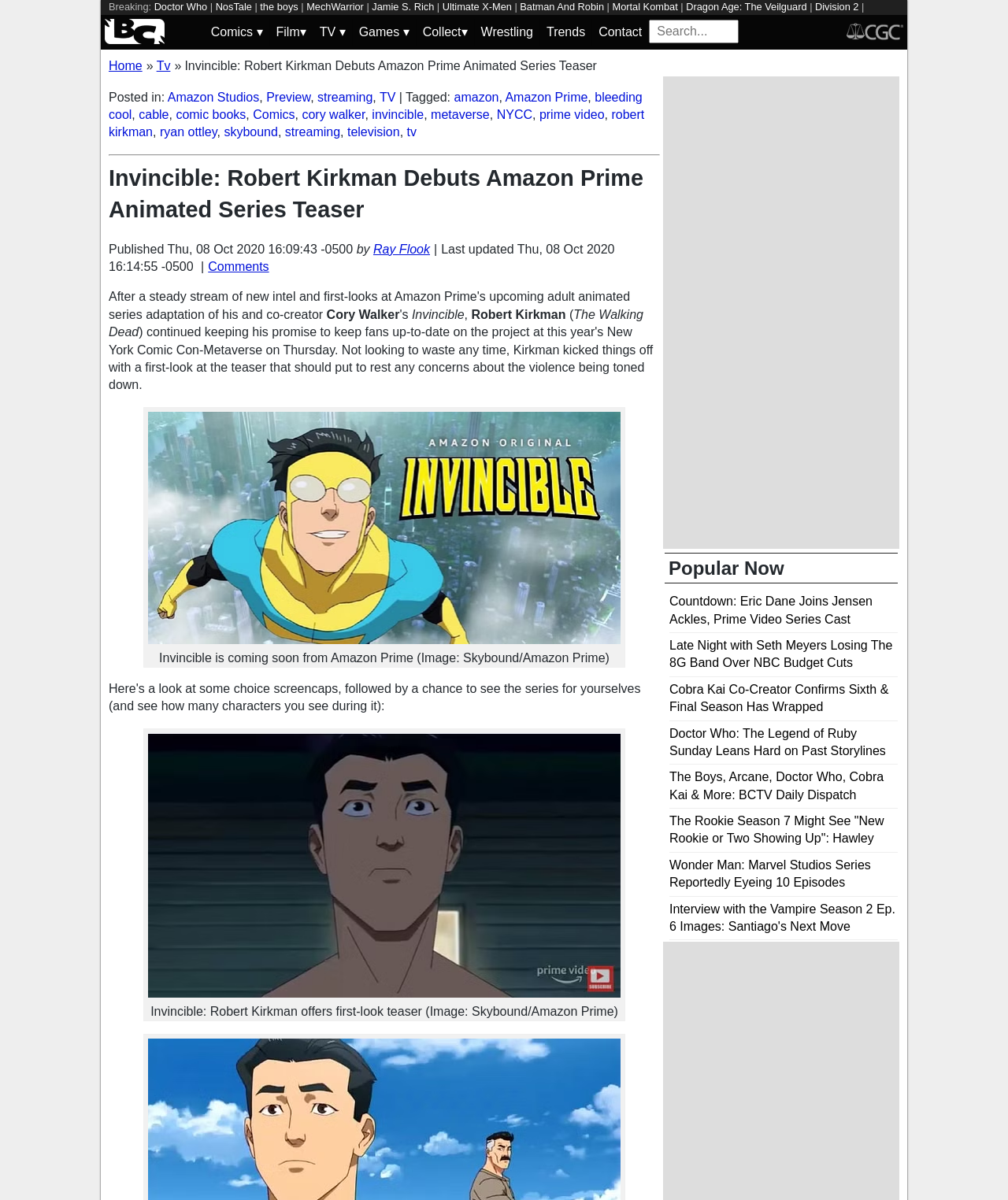Find and indicate the bounding box coordinates of the region you should select to follow the given instruction: "Click on the 'CGC' link".

[0.84, 0.016, 0.896, 0.037]